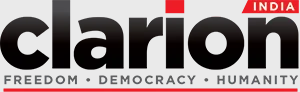Explain the image in a detailed and thorough manner.

The image features the logo of "Clarion India," prominently emphasizing the values of Freedom, Democracy, and Humanity. The brand name "clarion" is displayed in bold, modern typography, with "INDIA" creatively highlighted in a red block, conveying a strong national presence. The overall design combines a sleek aesthetic with a profound message, representing the outlet's commitment to reporting on marginalized communities, social justice, and pertinent issues affecting Indian society. This logo serves as a visual identity for "Clarion India," a platform dedicated to providing insights into the lives and struggles of various minority groups within India.